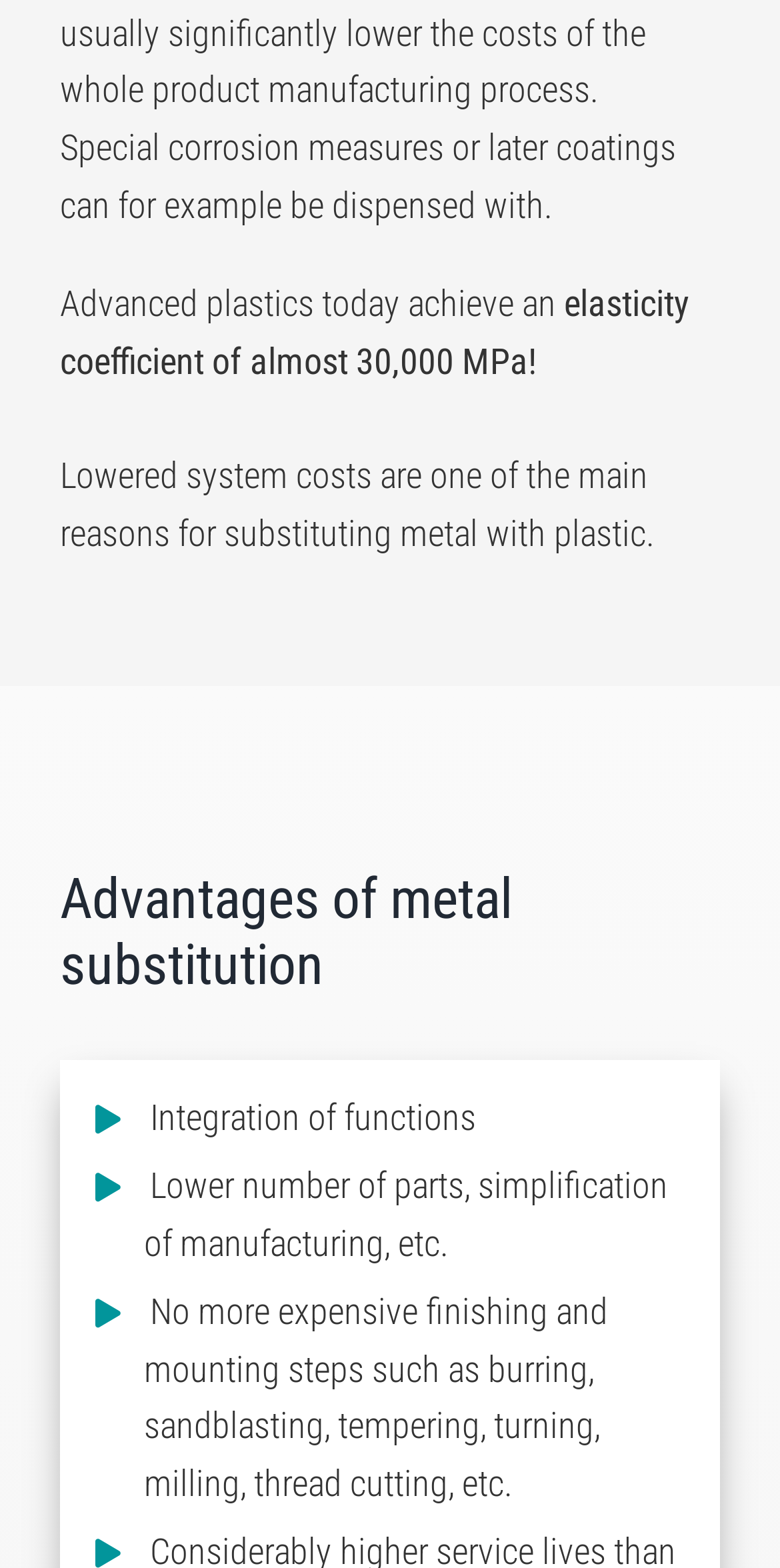Locate the bounding box coordinates of the area to click to fulfill this instruction: "Click the 'Imprint' button". The bounding box should be presented as four float numbers between 0 and 1, in the order [left, top, right, bottom].

[0.663, 0.296, 0.74, 0.313]